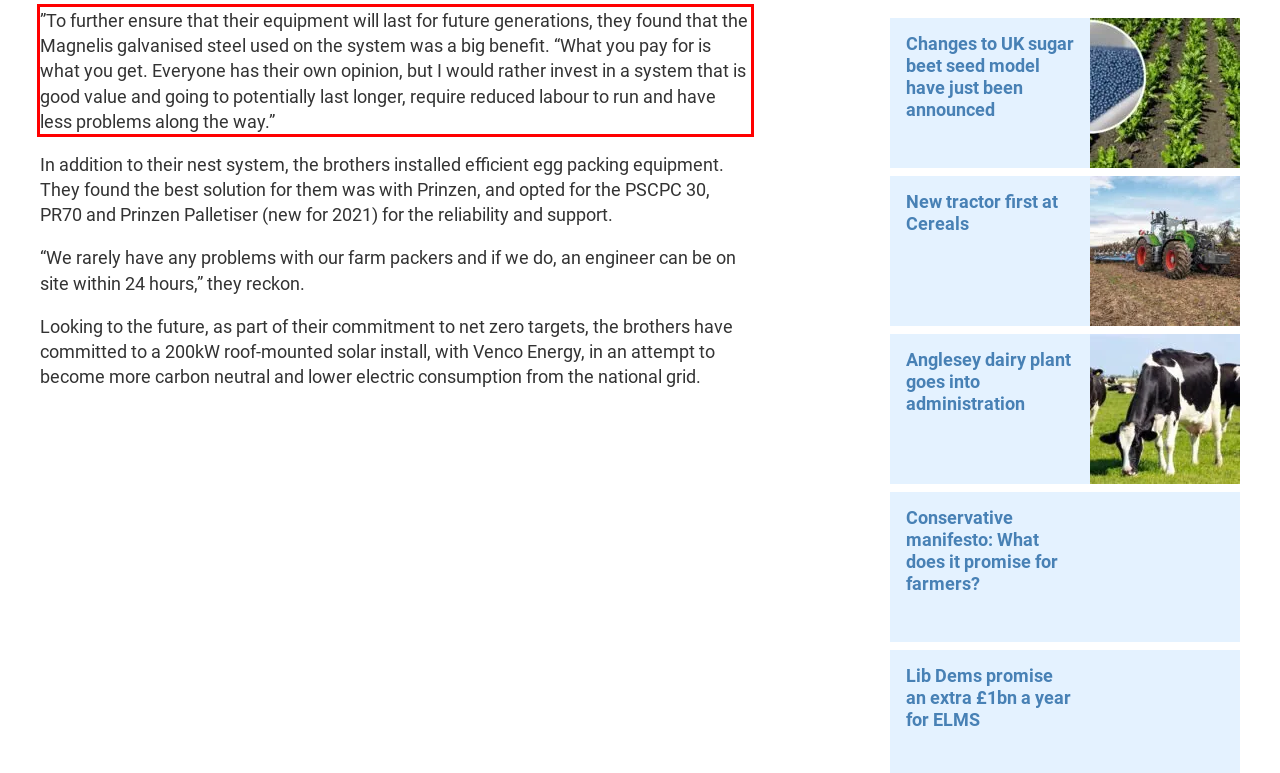You have a screenshot with a red rectangle around a UI element. Recognize and extract the text within this red bounding box using OCR.

”To further ensure that their equipment will last for future generations, they found that the Magnelis galvanised steel used on the system was a big benefit. “What you pay for is what you get. Everyone has their own opinion, but I would rather invest in a system that is good value and going to potentially last longer, require reduced labour to run and have less problems along the way.”